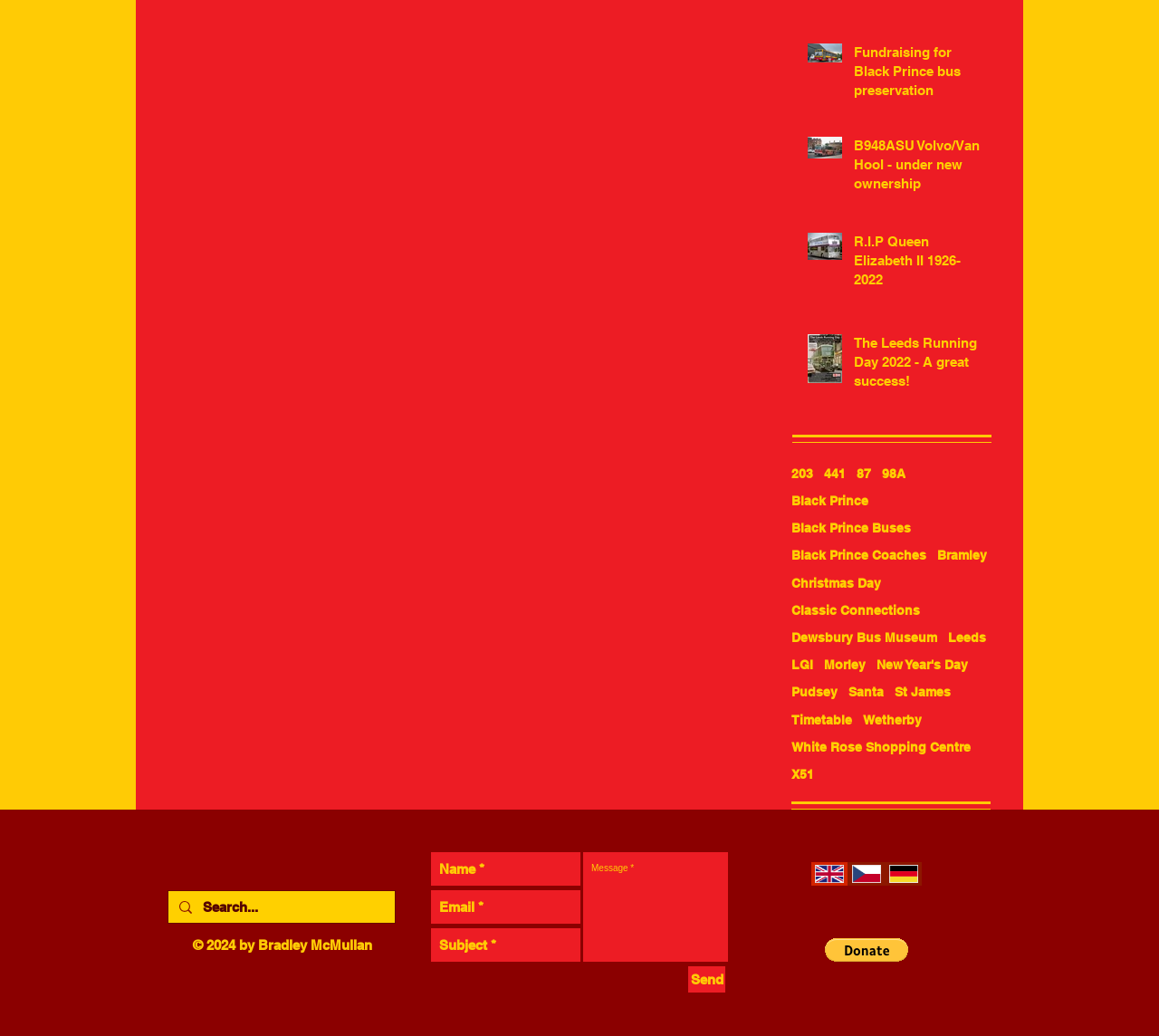Determine the bounding box coordinates for the UI element described. Format the coordinates as (top-left x, top-left y, bottom-right x, bottom-right y) and ensure all values are between 0 and 1. Element description: St James

[0.772, 0.66, 0.82, 0.676]